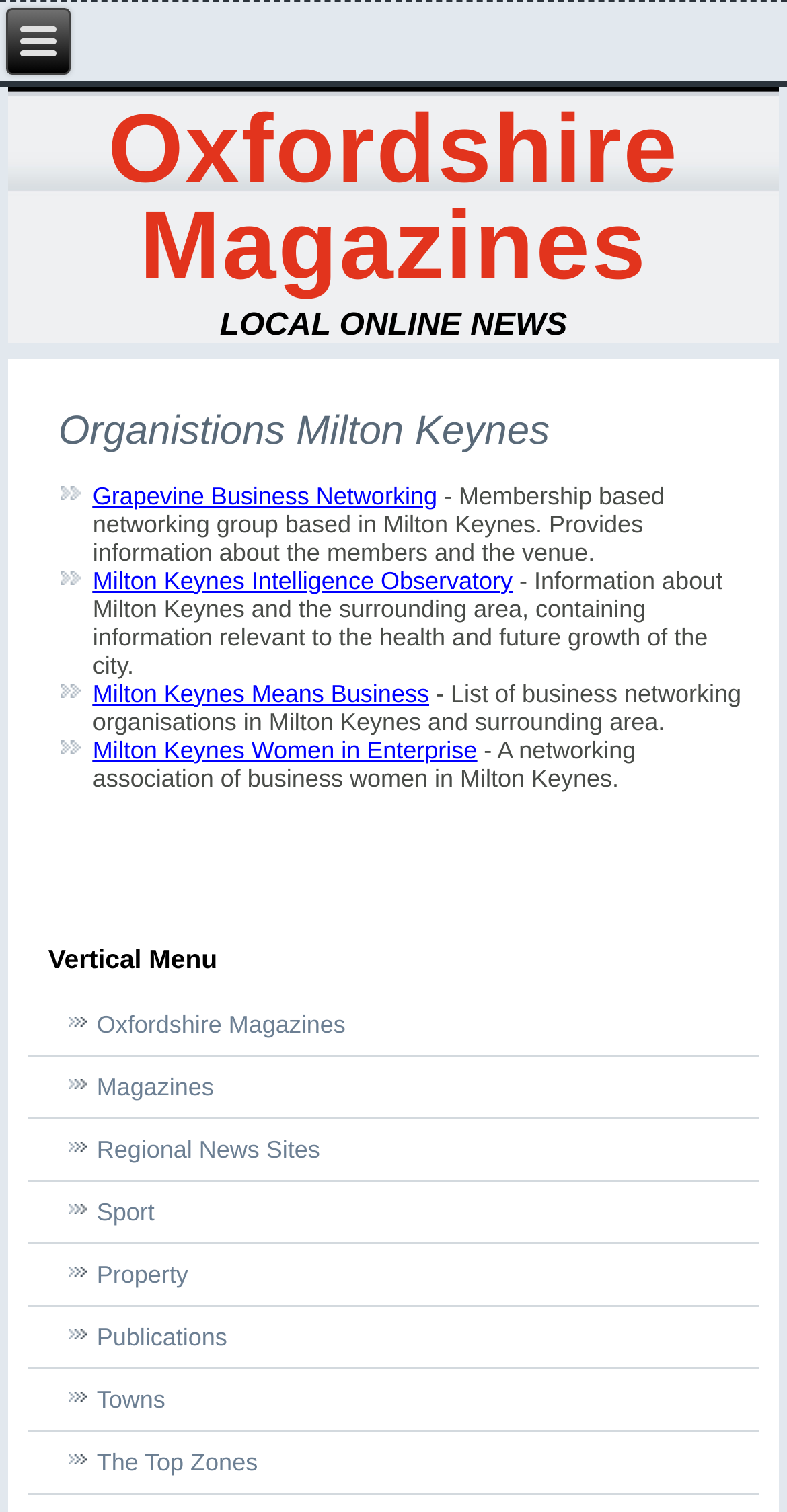Find the bounding box coordinates of the UI element according to this description: "Milton Keynes Women in Enterprise".

[0.118, 0.487, 0.606, 0.505]